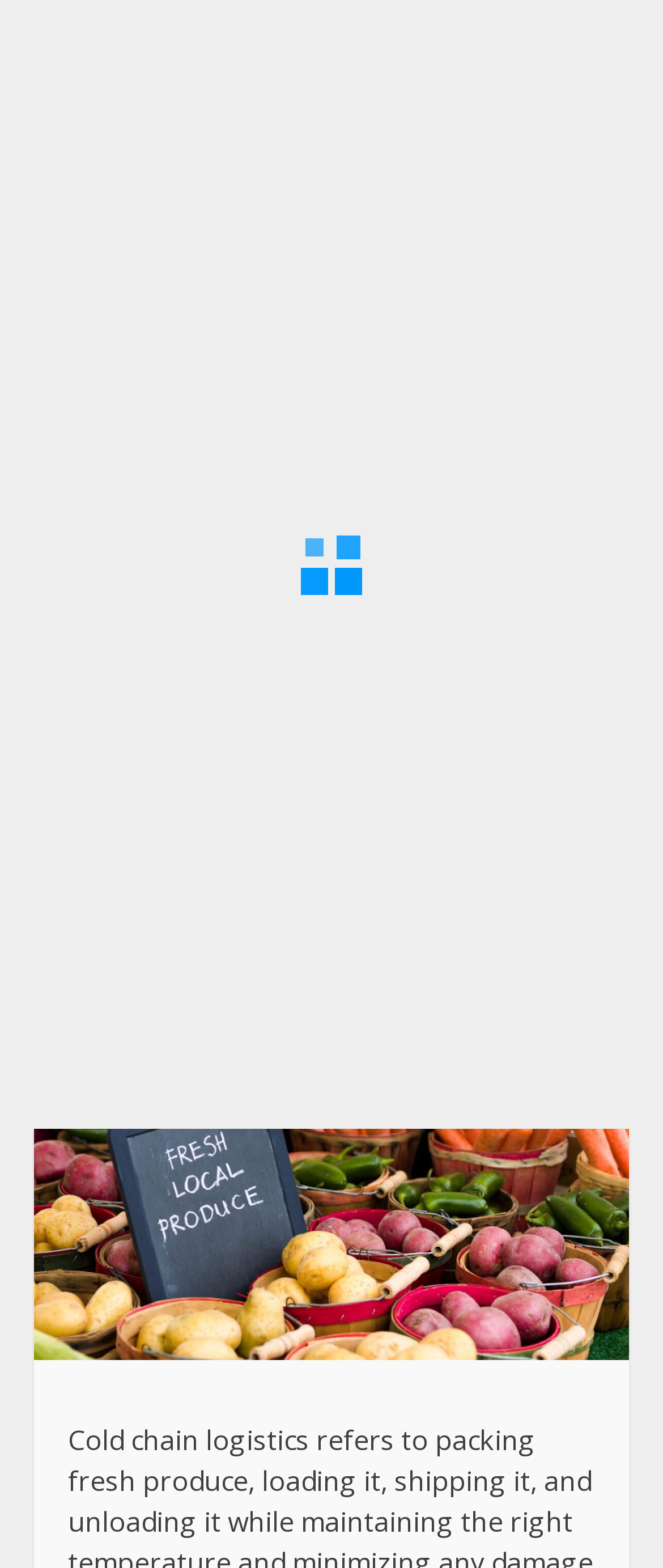Refer to the element description title="Search" and identify the corresponding bounding box in the screenshot. Format the coordinates as (top-left x, top-left y, bottom-right x, bottom-right y) with values in the range of 0 to 1.

[0.841, 0.173, 0.877, 0.215]